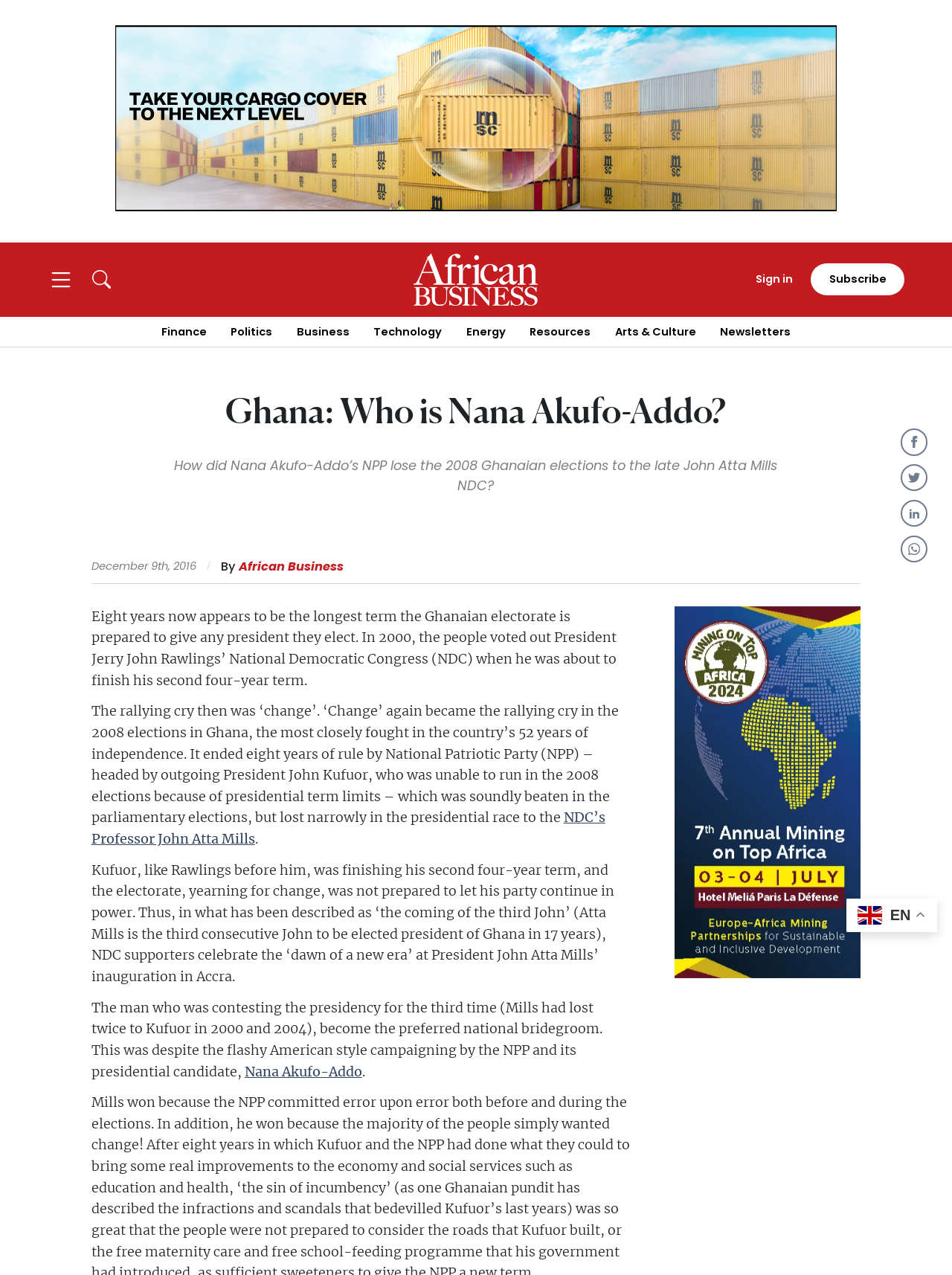Using the webpage screenshot, locate the HTML element that fits the following description and provide its bounding box: "Sign in with Google".

[0.204, 0.467, 0.493, 0.491]